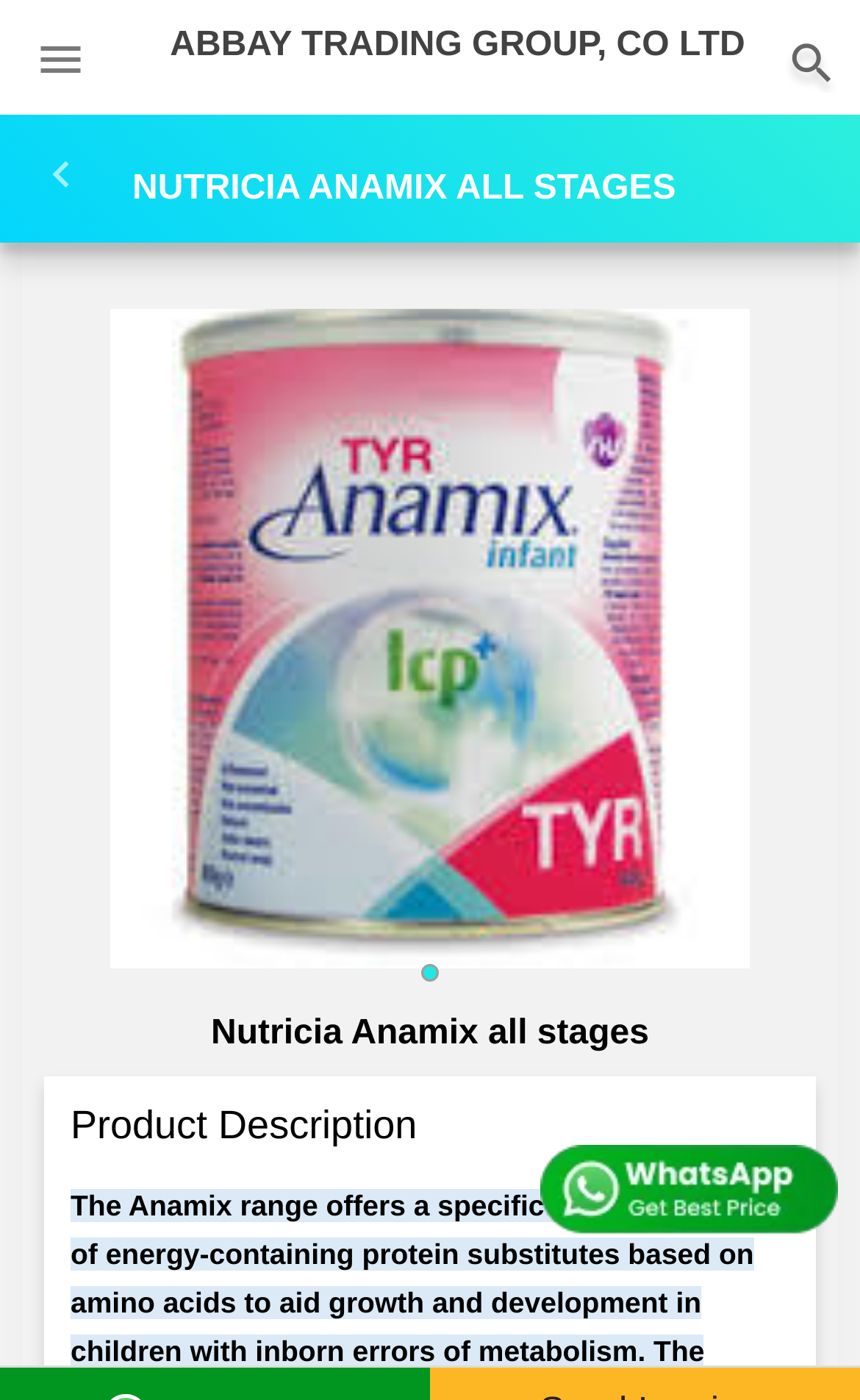Using a single word or phrase, answer the following question: 
How many home icons are present on the webpage?

2